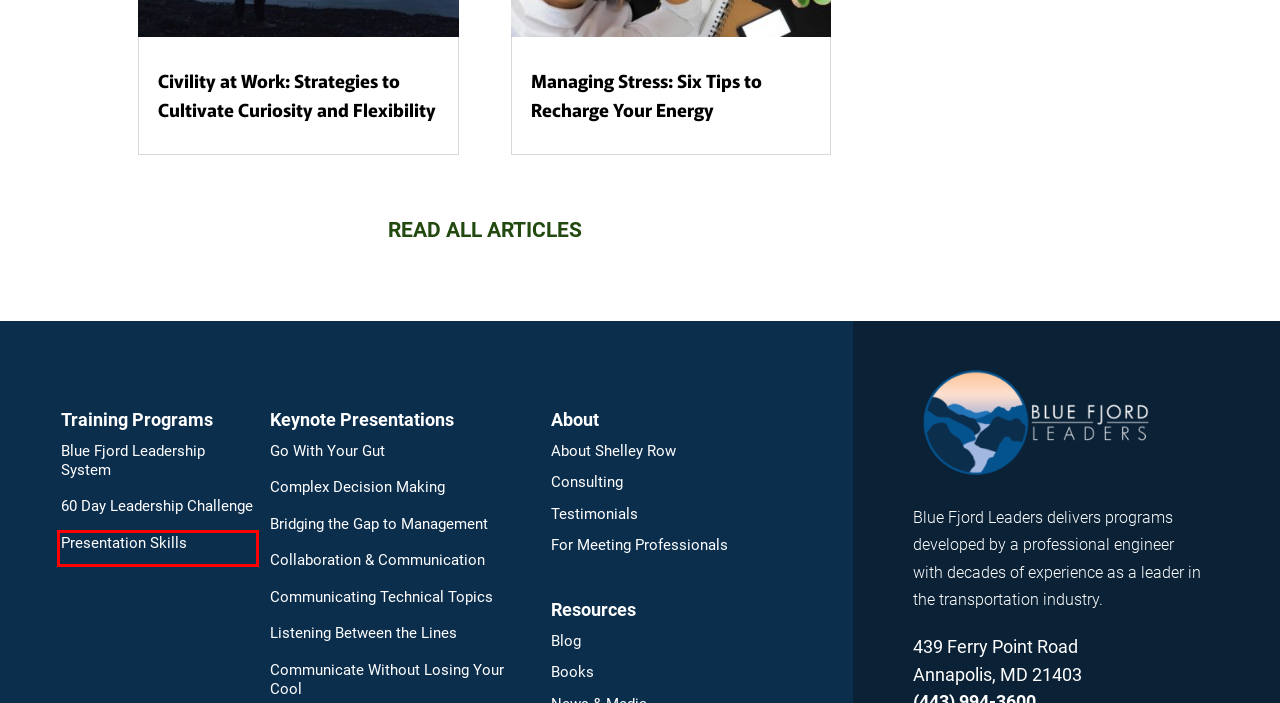Given a screenshot of a webpage with a red bounding box highlighting a UI element, choose the description that best corresponds to the new webpage after clicking the element within the red bounding box. Here are your options:
A. Decision Making Keynotes
B. About the Blue Fjord Leaders & Shelley Row
C. Presentation Skills Training for Technical Professionals
D. Praise for Blue Fjord Leaders and Shelley
E. Management & Leadership Keynotes
F. Communication Skills Keynotes
G. Bring Shelley to Your Next Event | Meeting Planners
H. Leadership Training for Technical Professionals & Engineers

C